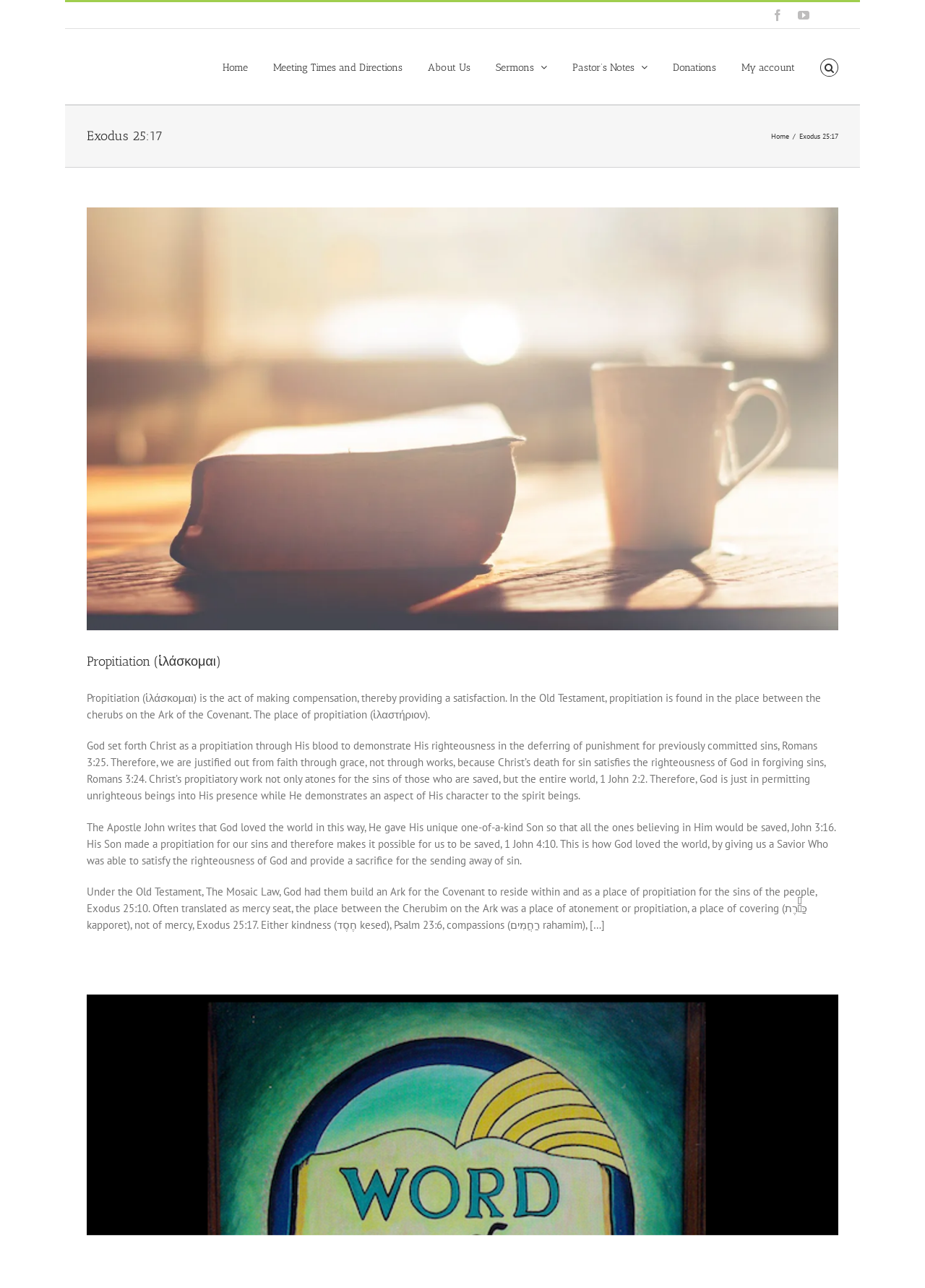Determine the coordinates of the bounding box that should be clicked to complete the instruction: "Search for something". The coordinates should be represented by four float numbers between 0 and 1: [left, top, right, bottom].

[0.887, 0.028, 0.906, 0.075]